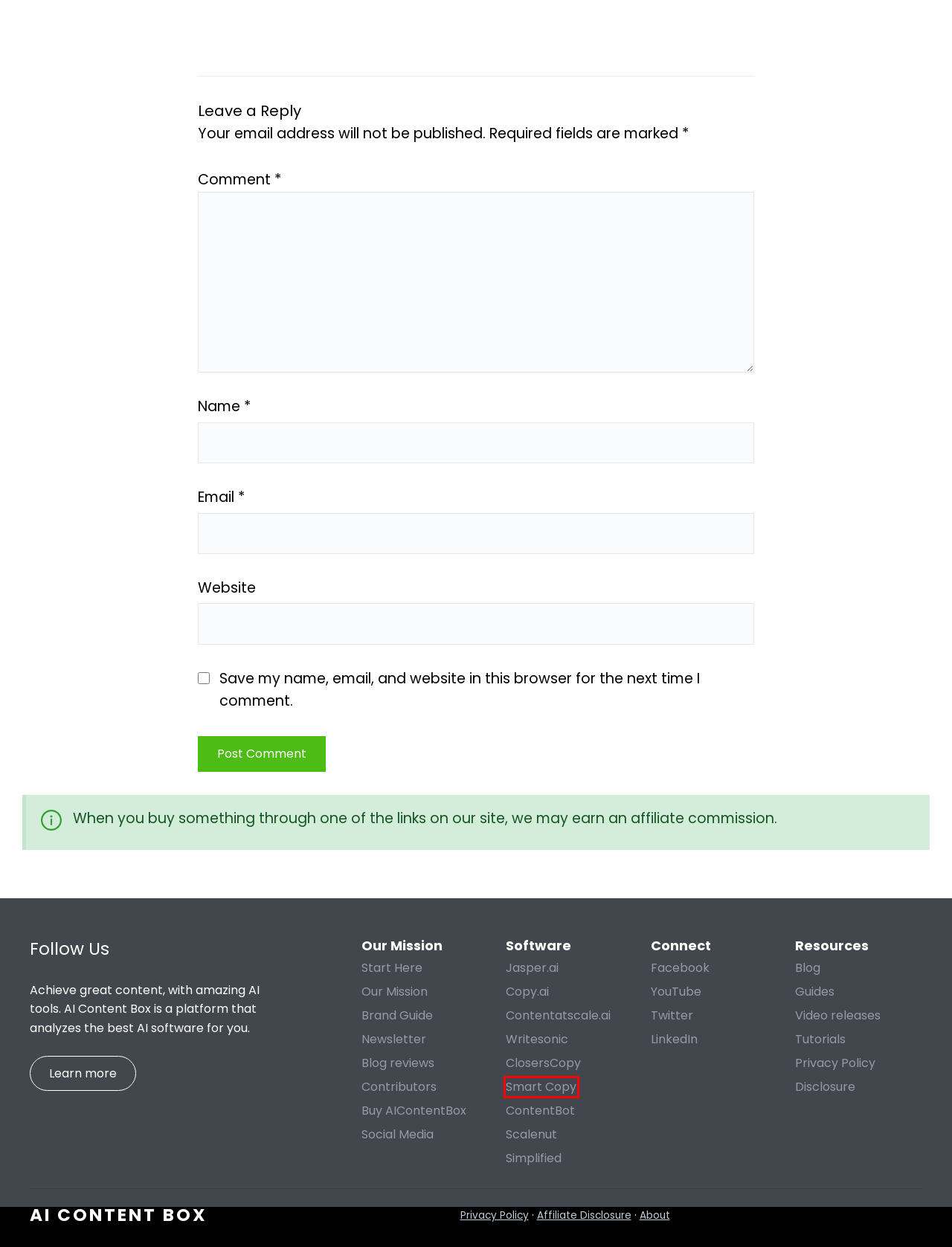With the provided webpage screenshot containing a red bounding box around a UI element, determine which description best matches the new webpage that appears after clicking the selected element. The choices are:
A. Unbounce Smart Copy AI Review, Pricing, Features, Pros and Cons In 2022
B. FTC - Affiliate Disclosure Policy at AI Content Box
C. Guest Posting Related To AI Content, Writing Tips & Tricks
D. 10 AI Content Generators of 2022 To Choose From (Free & Paid)
E. Content At Scale Review, Free Demo, Pricing & Alternatives
F. Writesonic AI & Zapier Tool Integration for AI Content Writing
G. Privacy Policy at AI Content Box
H. AIContentBox.com Domain Name For Sale

A